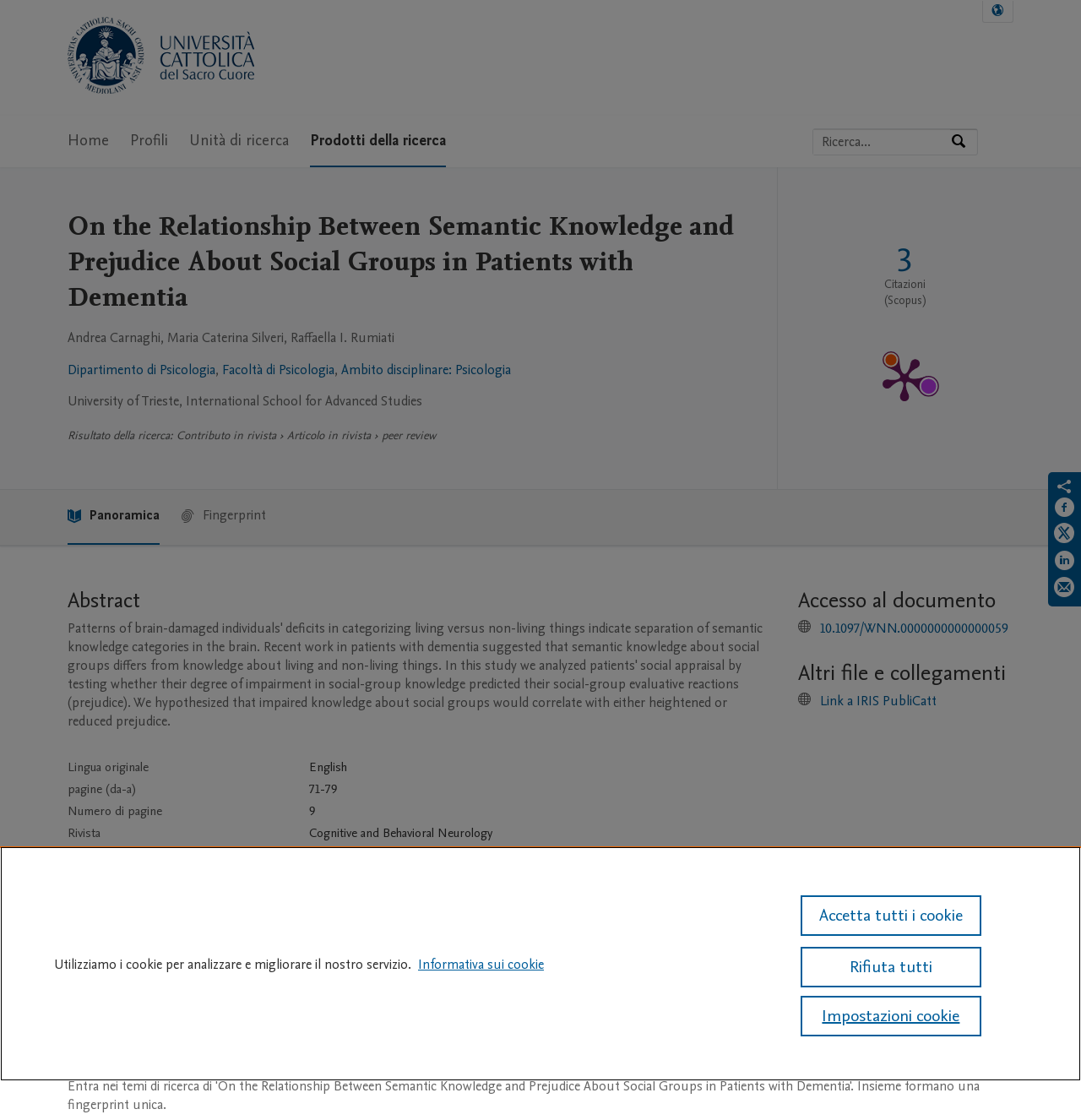What is the name of the journal where the publication was published?
Based on the screenshot, answer the question with a single word or phrase.

Cognitive and Behavioral Neurology